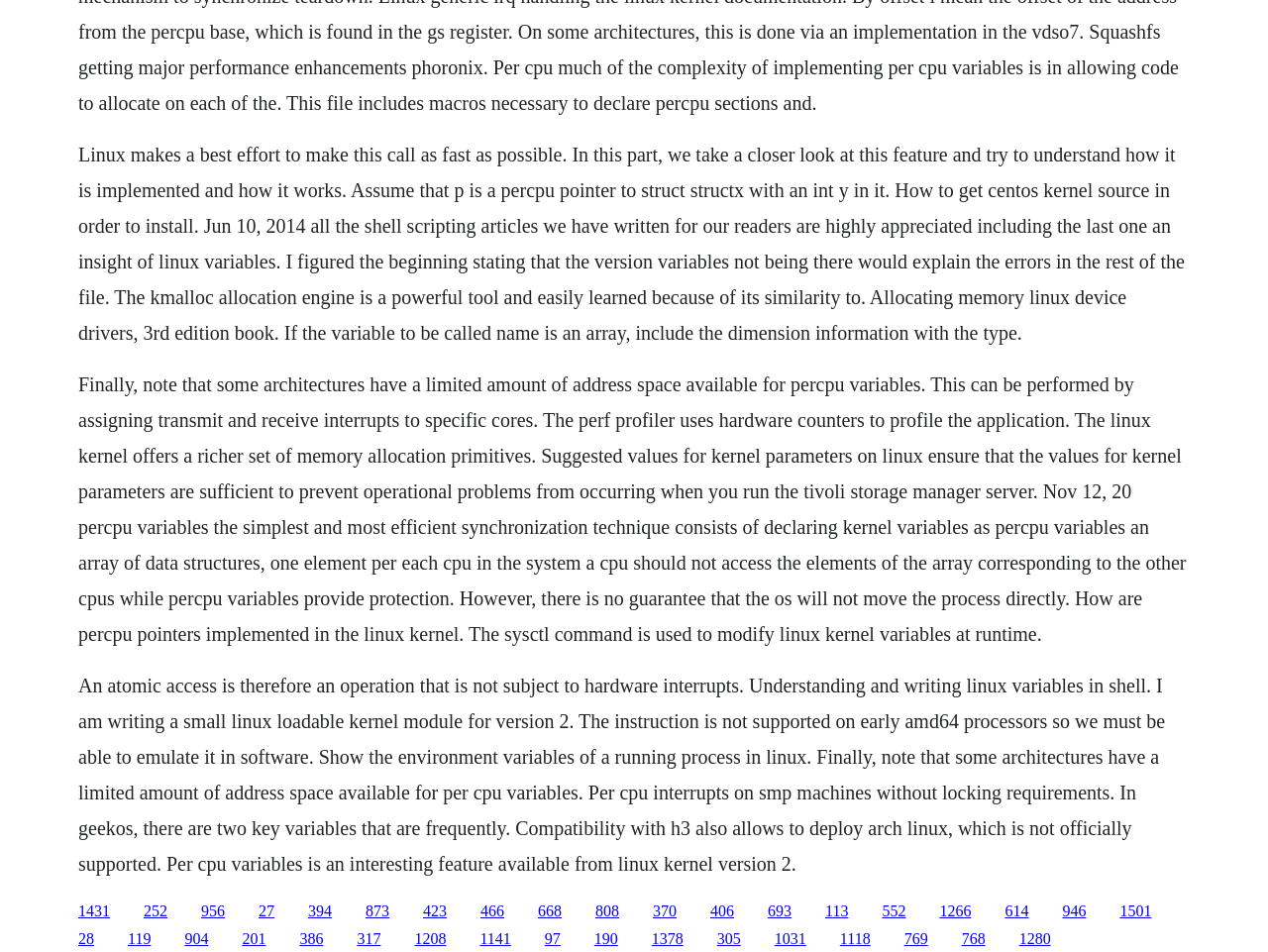Point out the bounding box coordinates of the section to click in order to follow this instruction: "View Penthouses/Duplexes".

None